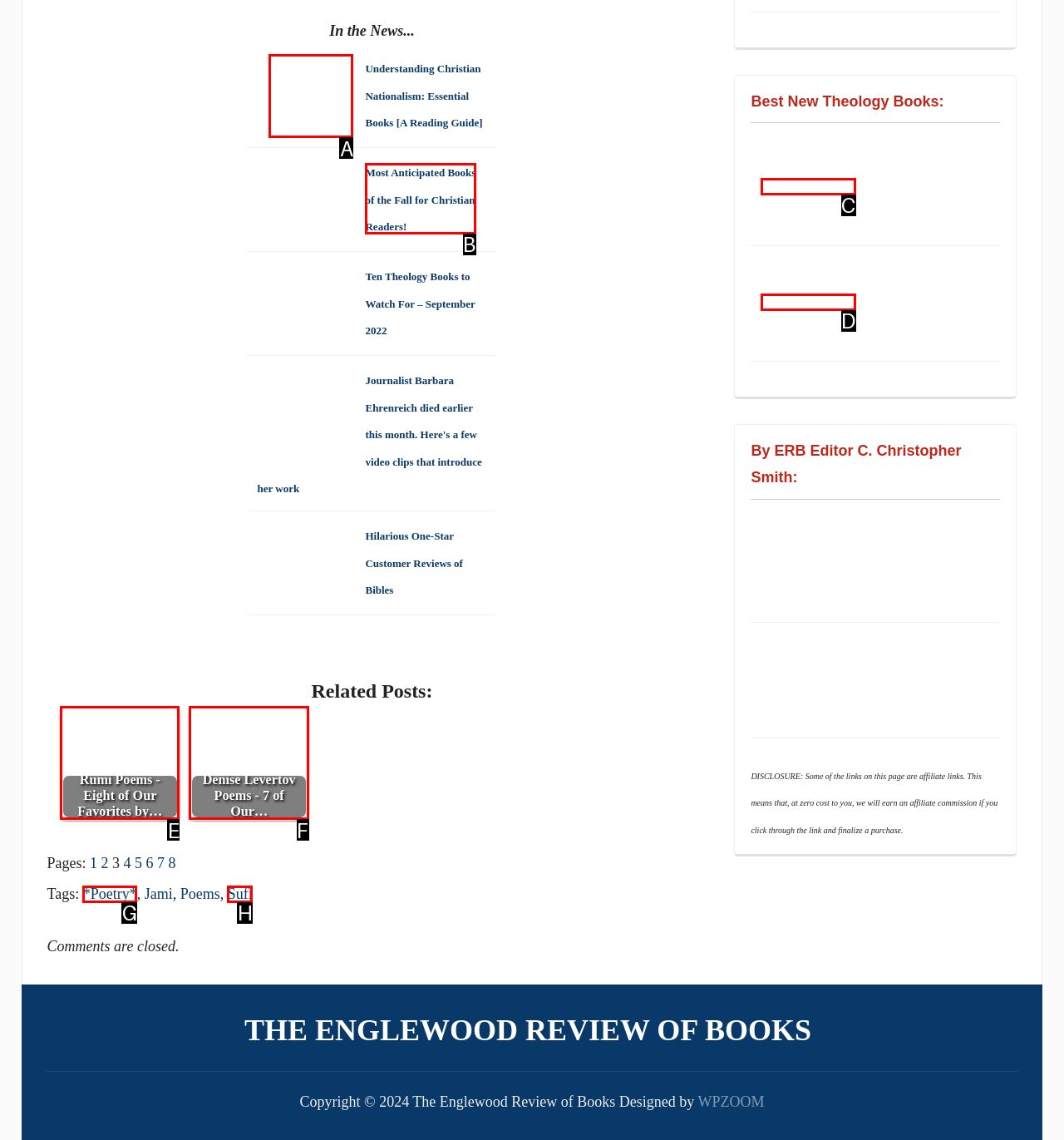Which lettered option should be clicked to perform the following task: View the image 'Christian Nationalism'
Respond with the letter of the appropriate option.

A